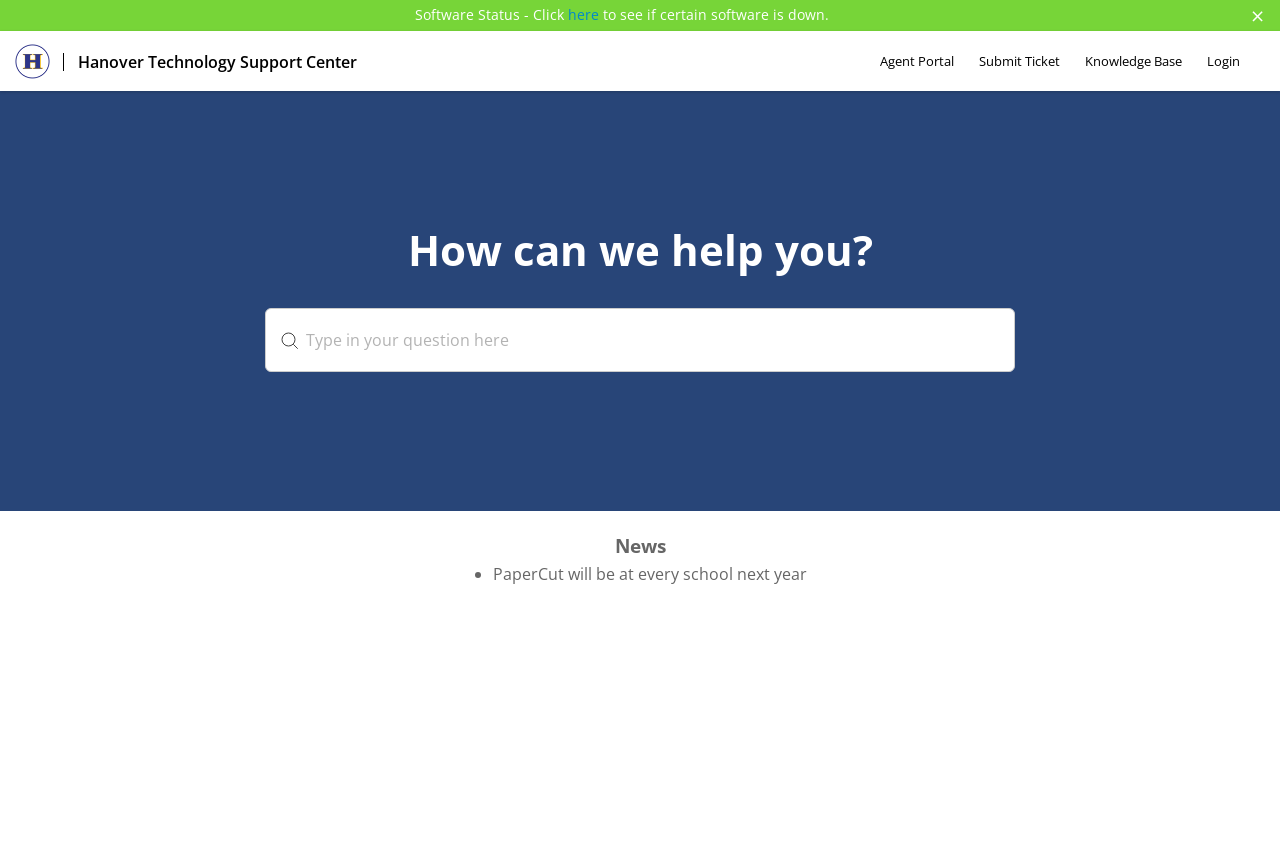Create a detailed summary of all the visual and textual information on the webpage.

The webpage is the home page of Hanover Public Schools, powered by HappyFox. At the top, there is a software status notification that says "Click here to see if certain software is down." This notification is accompanied by a link to "here" and a close button on the right side. 

On the top right corner, there is an announcement close button with an icon. Below it, the company logo is displayed on the top left corner. Next to the logo, the title "Hanover Technology Support Center" is written. 

A main menu navigation bar is located below the title, spanning across the page. It contains four links: "Agent Portal", "Submit Ticket", "Knowledge Base", and "Login", arranged from left to right.

The main content of the page starts with a heading "How can we help you?" followed by a search bar labeled "Support Center search bar". 

Below the search bar, there is a section titled "News" with a list of news articles. The first article is about PaperCut being at every school next year. There are two empty lines separating the news section from the rest of the content.